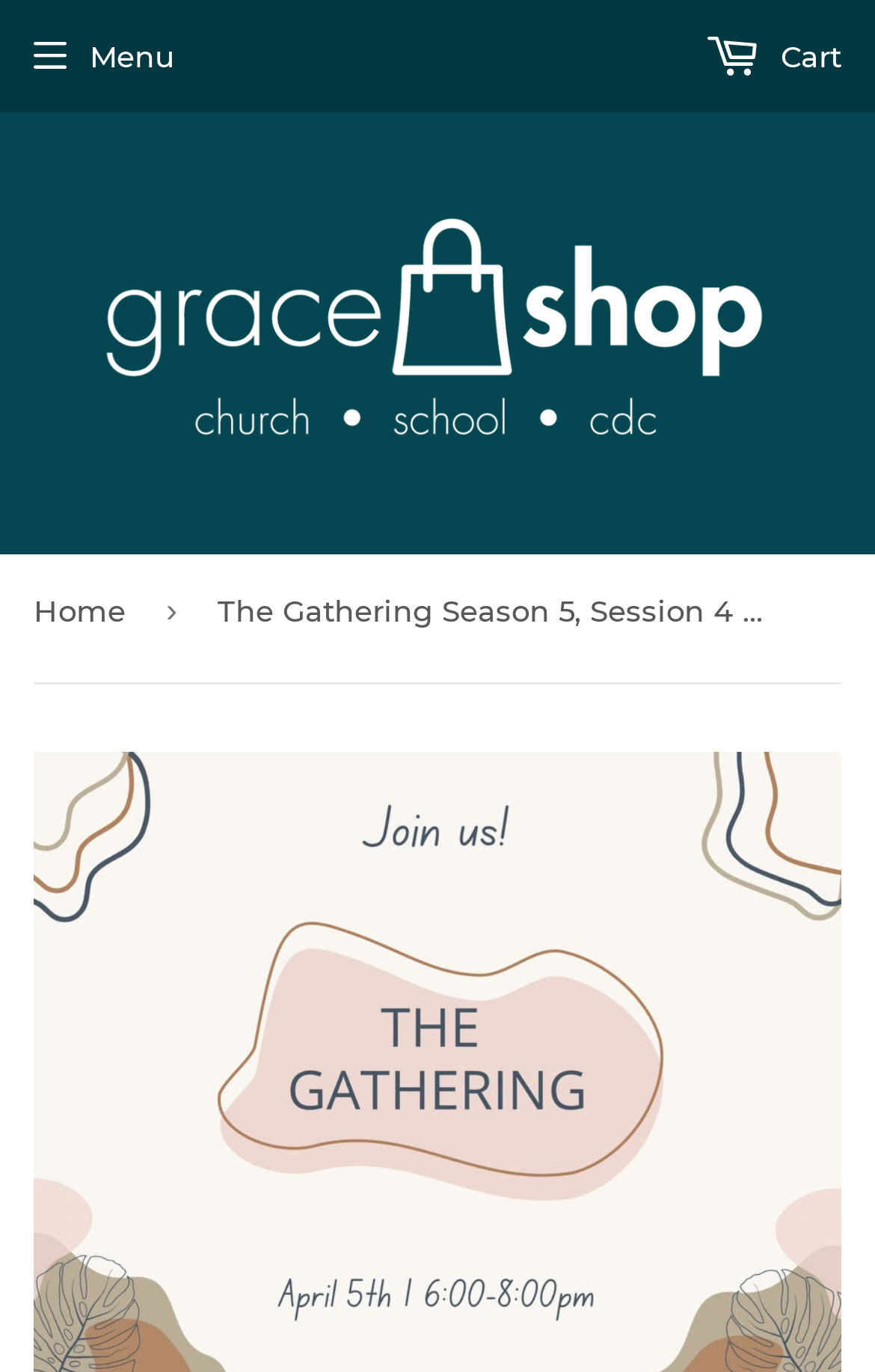Using the provided description: "Home", find the bounding box coordinates of the corresponding UI element. The output should be four float numbers between 0 and 1, in the format [left, top, right, bottom].

[0.038, 0.405, 0.162, 0.488]